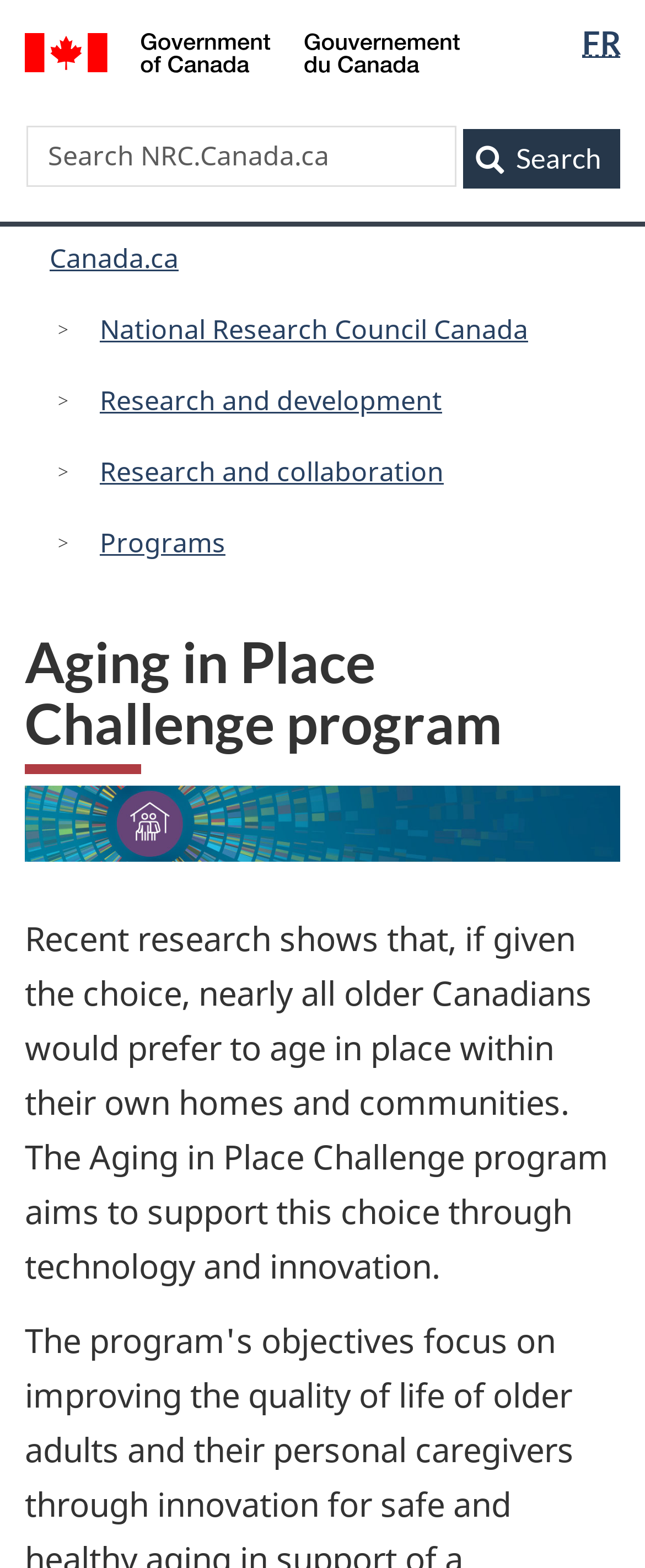What is the purpose of the Aging in Place Challenge program?
Based on the image, answer the question with as much detail as possible.

The text states that 'The Aging in Place Challenge program aims to support this choice through technology and innovation.', indicating that the purpose of the program is to support aging in place.